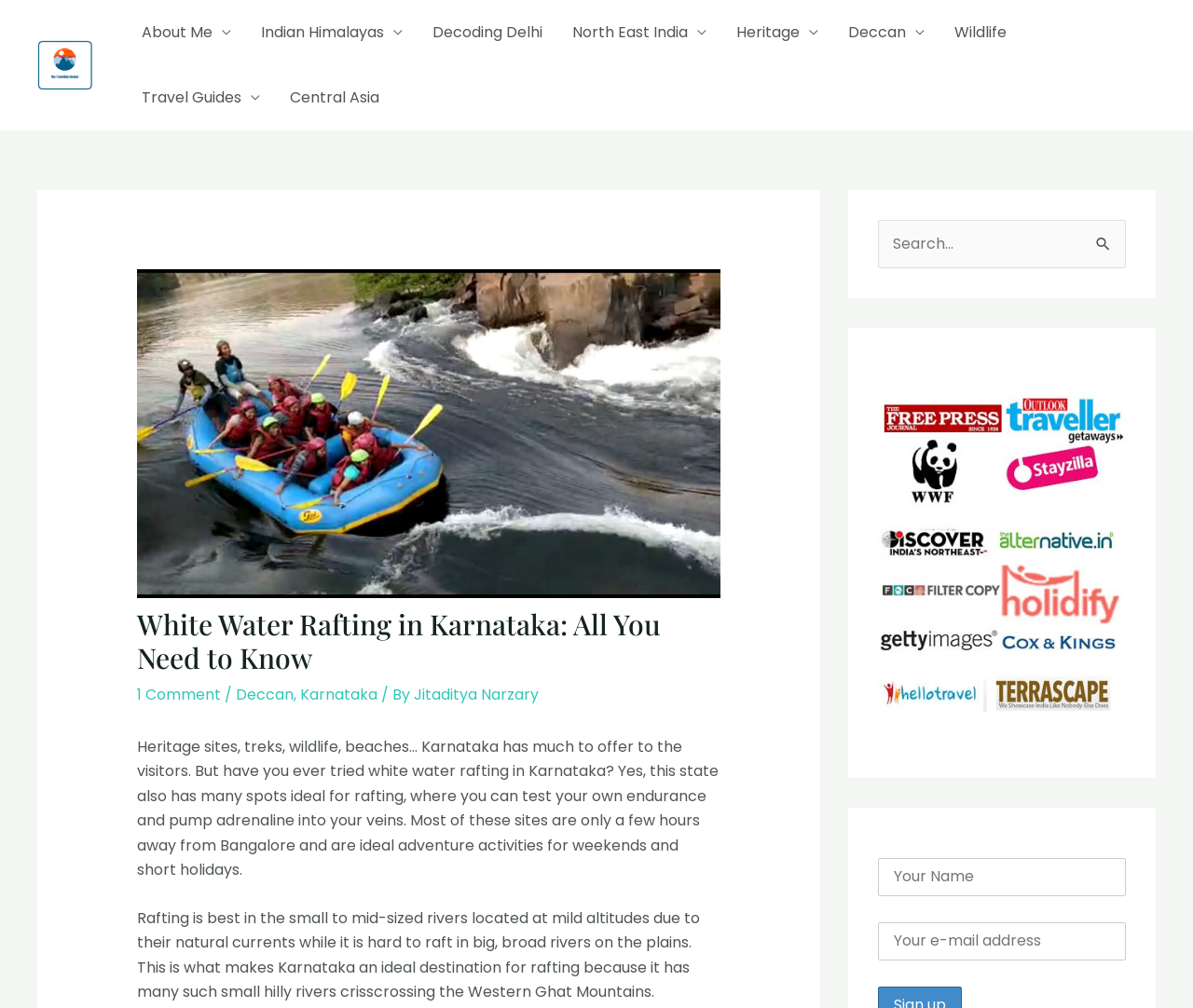Find the bounding box coordinates for the area you need to click to carry out the instruction: "Share the current article". The coordinates should be four float numbers between 0 and 1, indicated as [left, top, right, bottom].

None